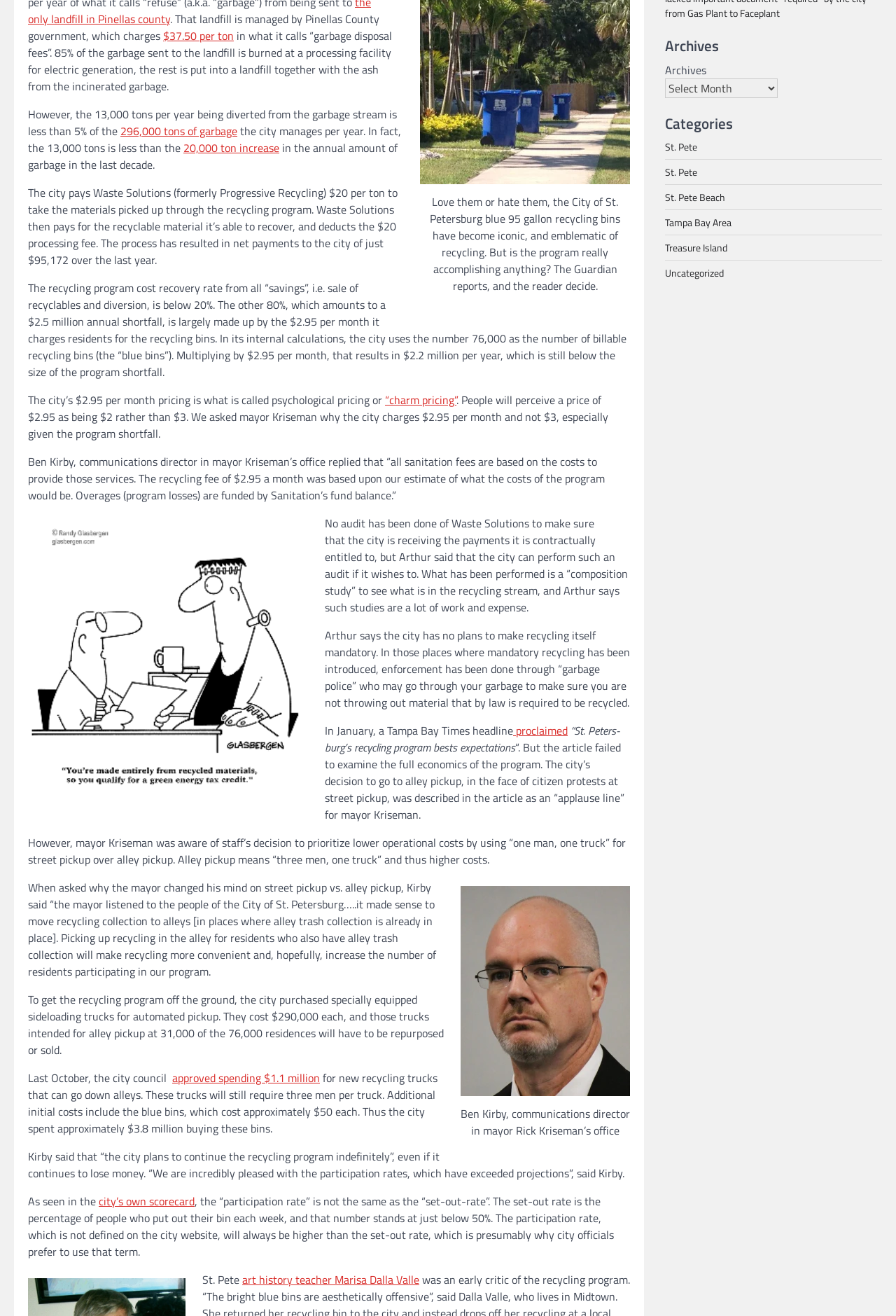Determine the bounding box coordinates of the UI element described by: "Authors".

None